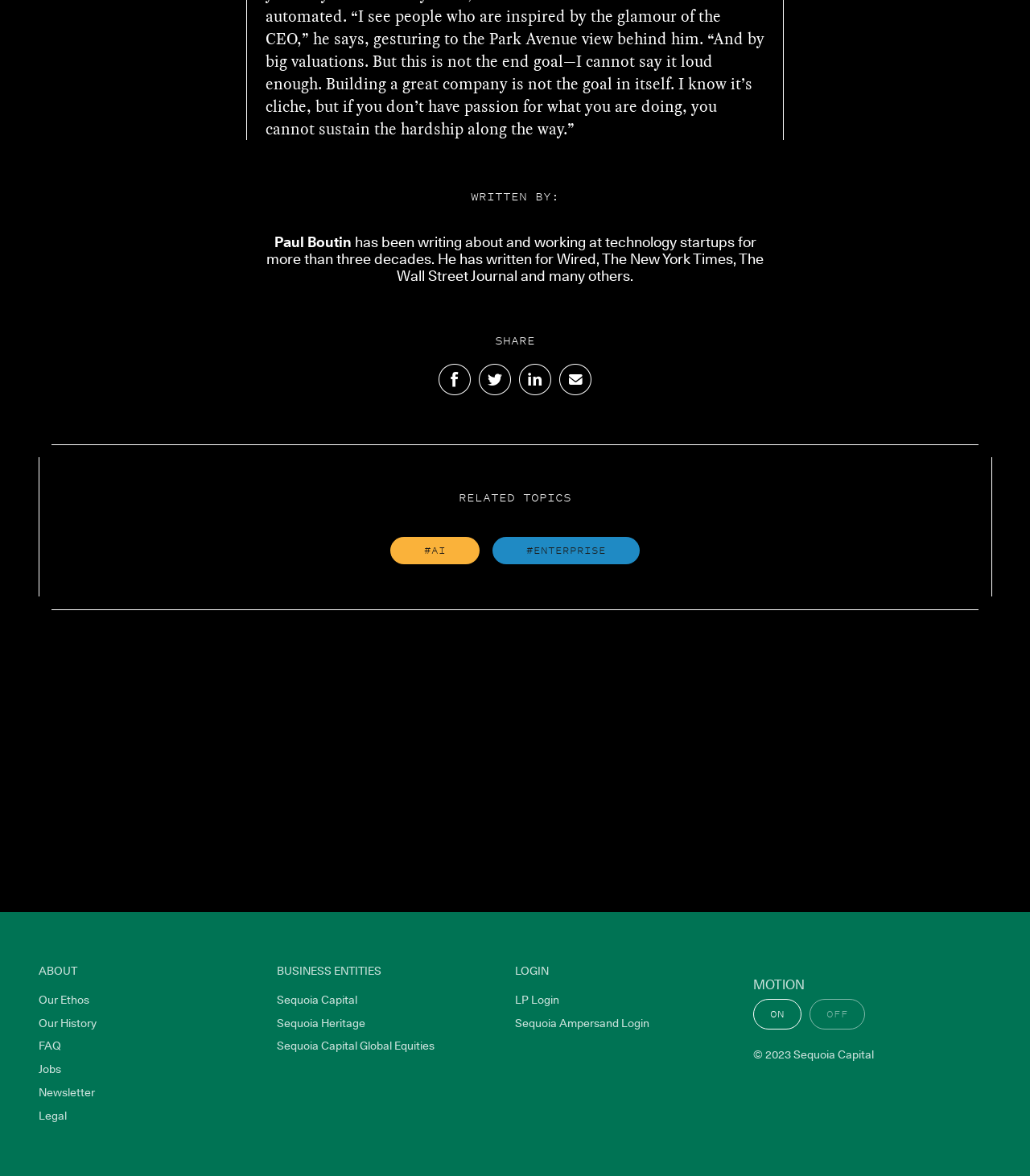Please answer the following question using a single word or phrase: 
Who is the author of the article?

Paul Boutin